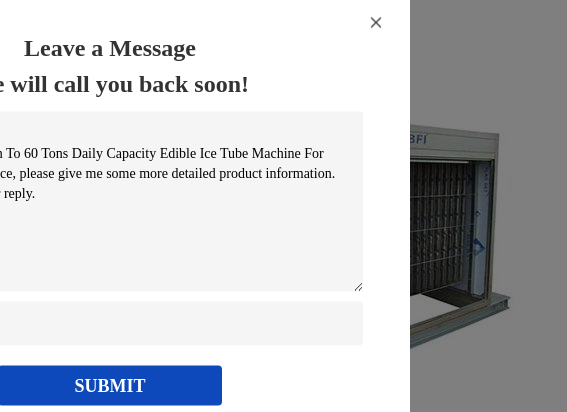Describe all the elements in the image with great detail.

The image features a dialogue box titled "Leave a Message," which invites users to submit inquiries. Below the title, a message informs that the company will respond promptly. A text area is visible, where the user has entered a detailed request for information regarding a 1 Ton to 60 Tons daily capacity edible ice tube machine. This is aimed at acquiring more specific product information. At the bottom of the message box, there is a prominent blue "SUBMIT" button, allowing users to send their messages easily. To the right, part of a machine likely associated with the refrigeration or ice-making process can be seen, emphasizing the focus of the inquiry.